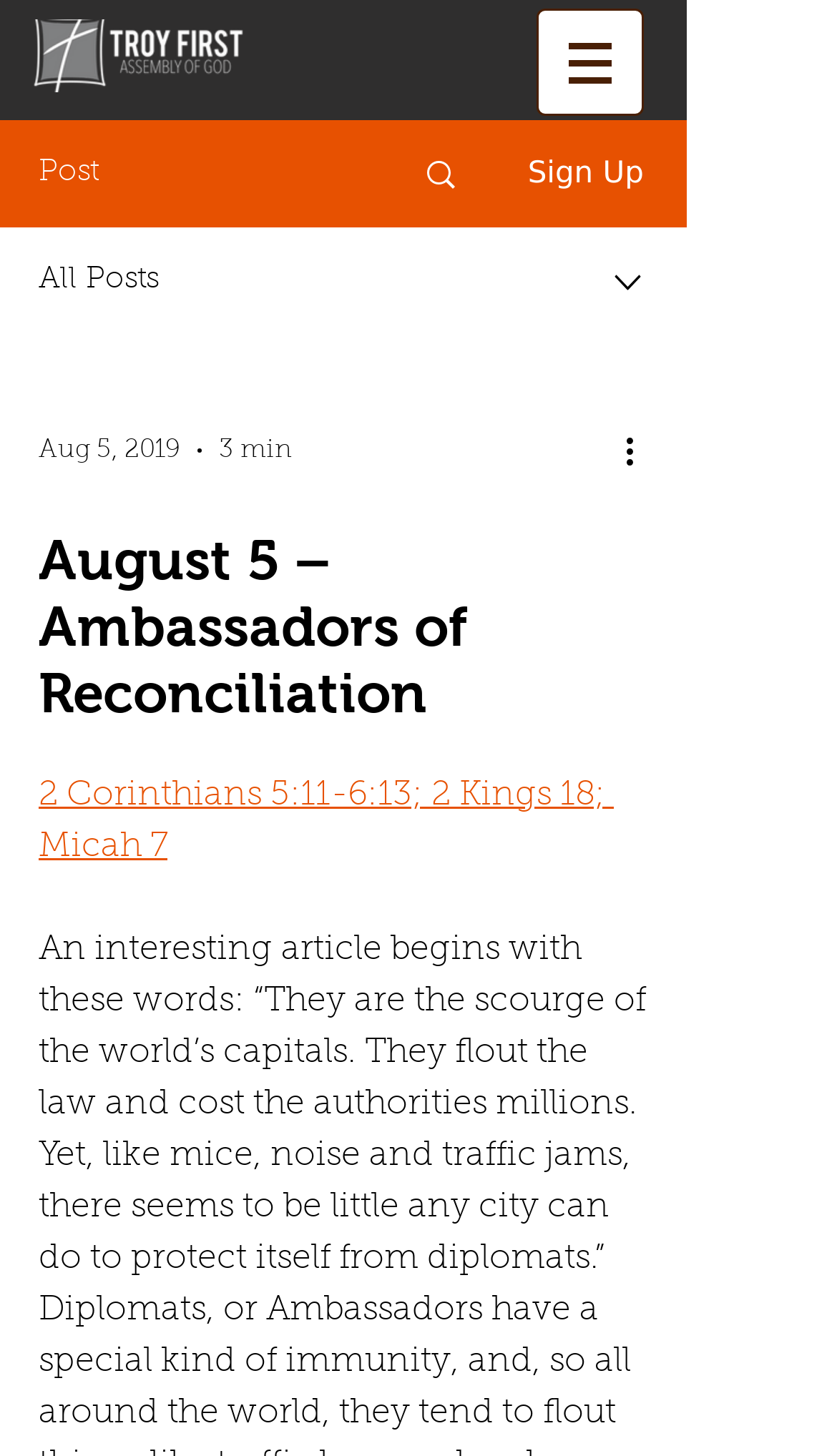Please identify the webpage's heading and generate its text content.

August 5 – Ambassadors of Reconciliation